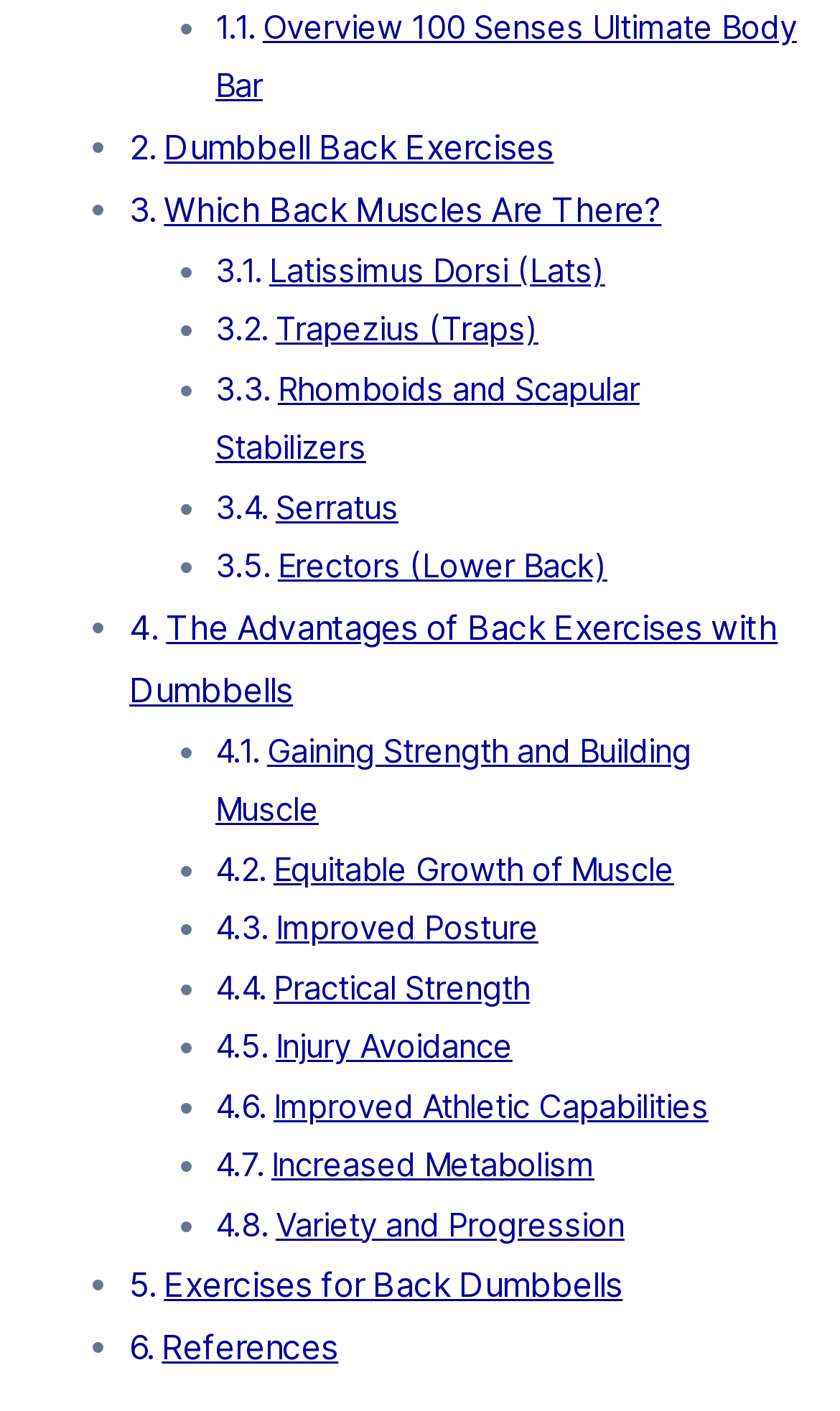From the webpage screenshot, predict the bounding box of the UI element that matches this description: "Erectors (Lower Back)".

[0.331, 0.388, 0.723, 0.416]